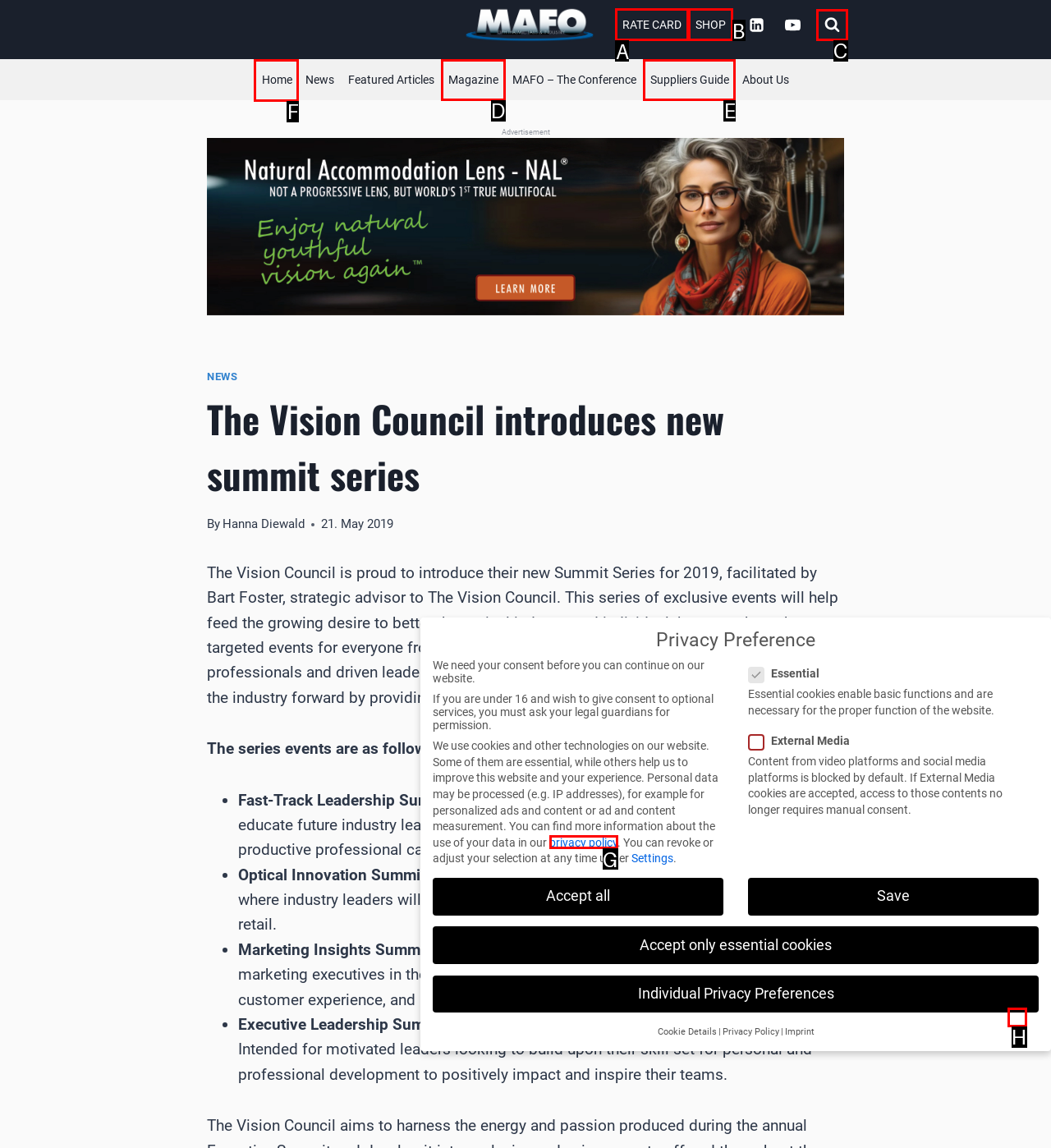Determine which UI element I need to click to achieve the following task: Go to Home page Provide your answer as the letter of the selected option.

F